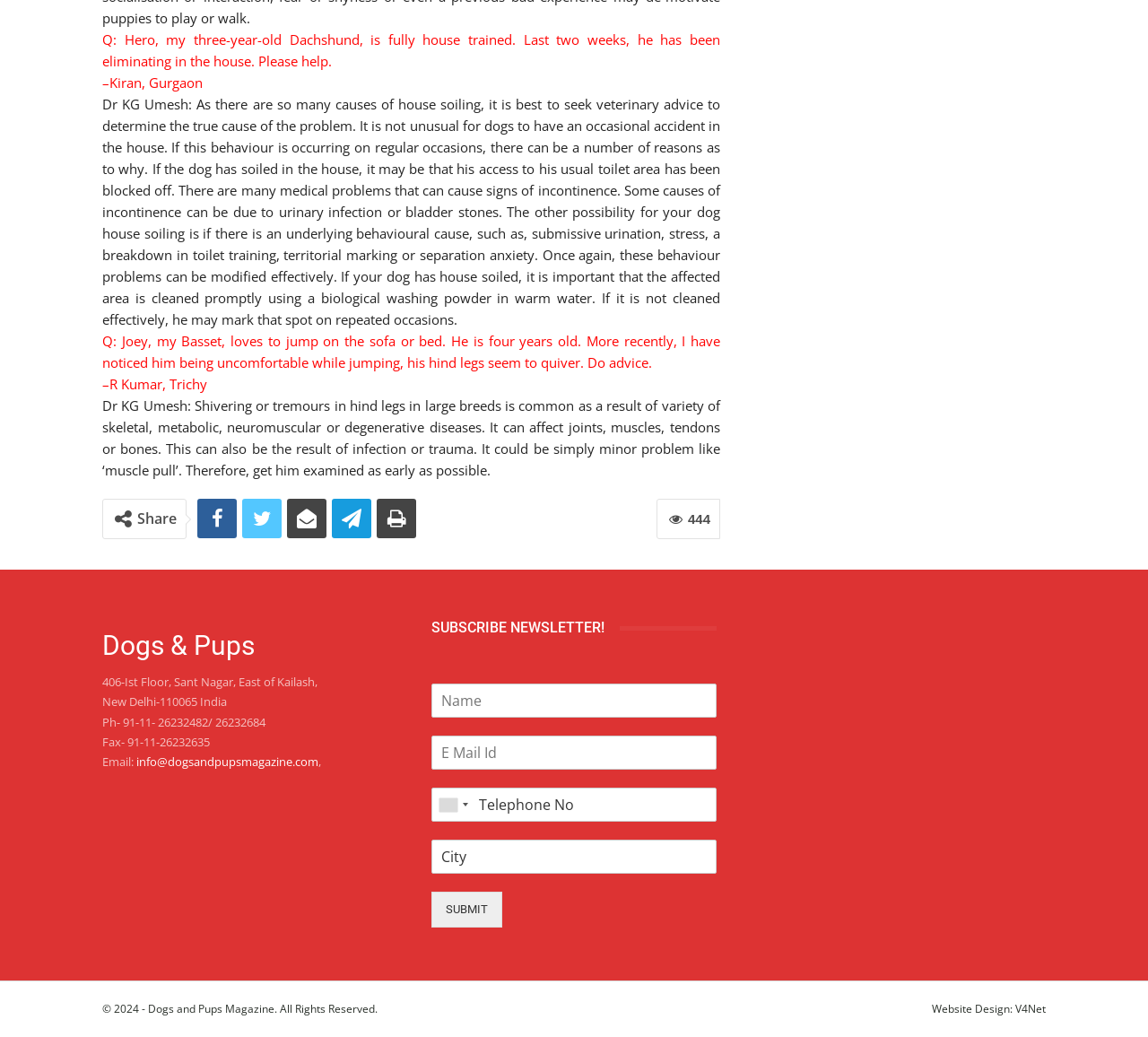What is the name of the company that designed the website?
By examining the image, provide a one-word or phrase answer.

V4Net